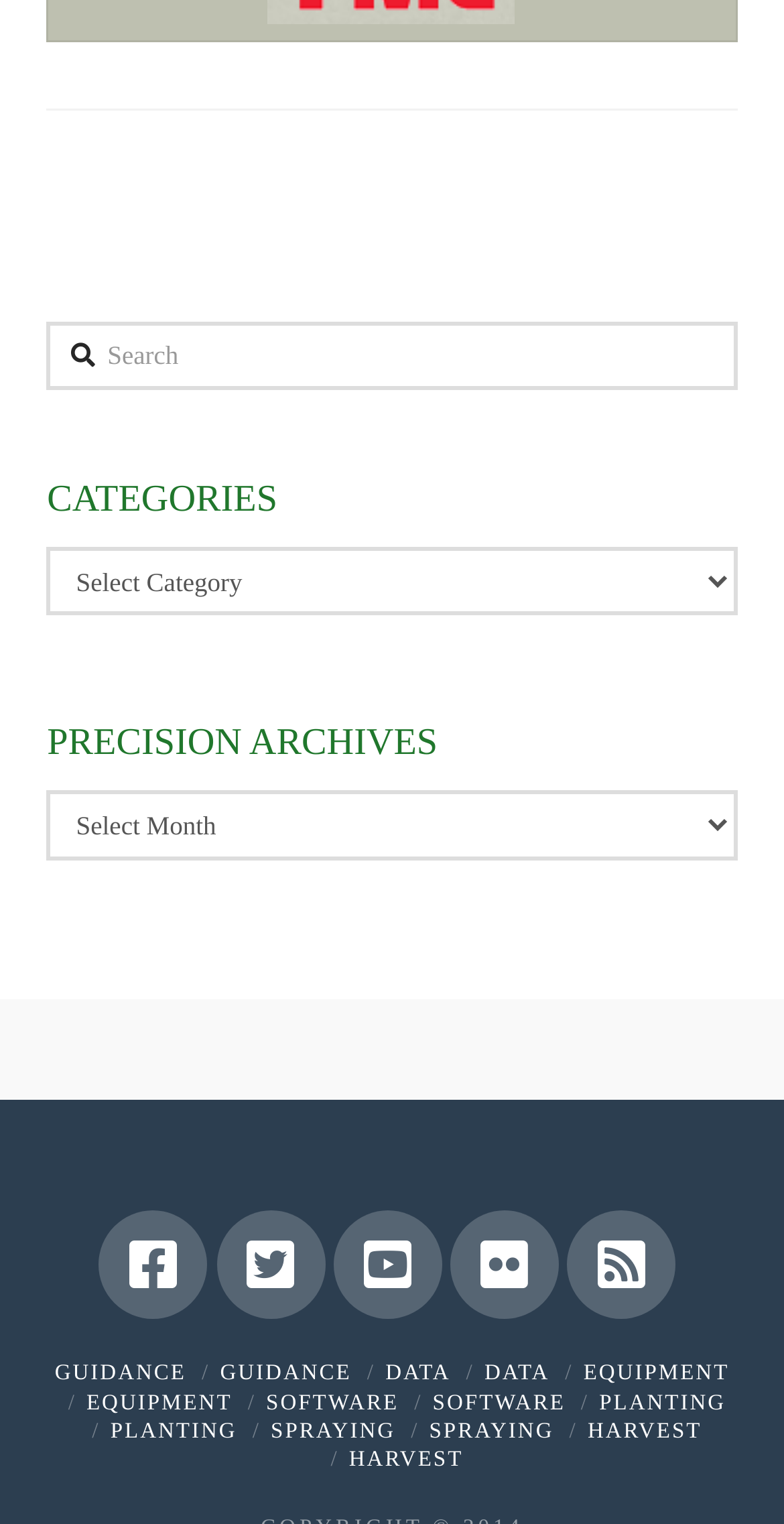Can you specify the bounding box coordinates for the region that should be clicked to fulfill this instruction: "Visit Facebook".

[0.126, 0.795, 0.265, 0.866]